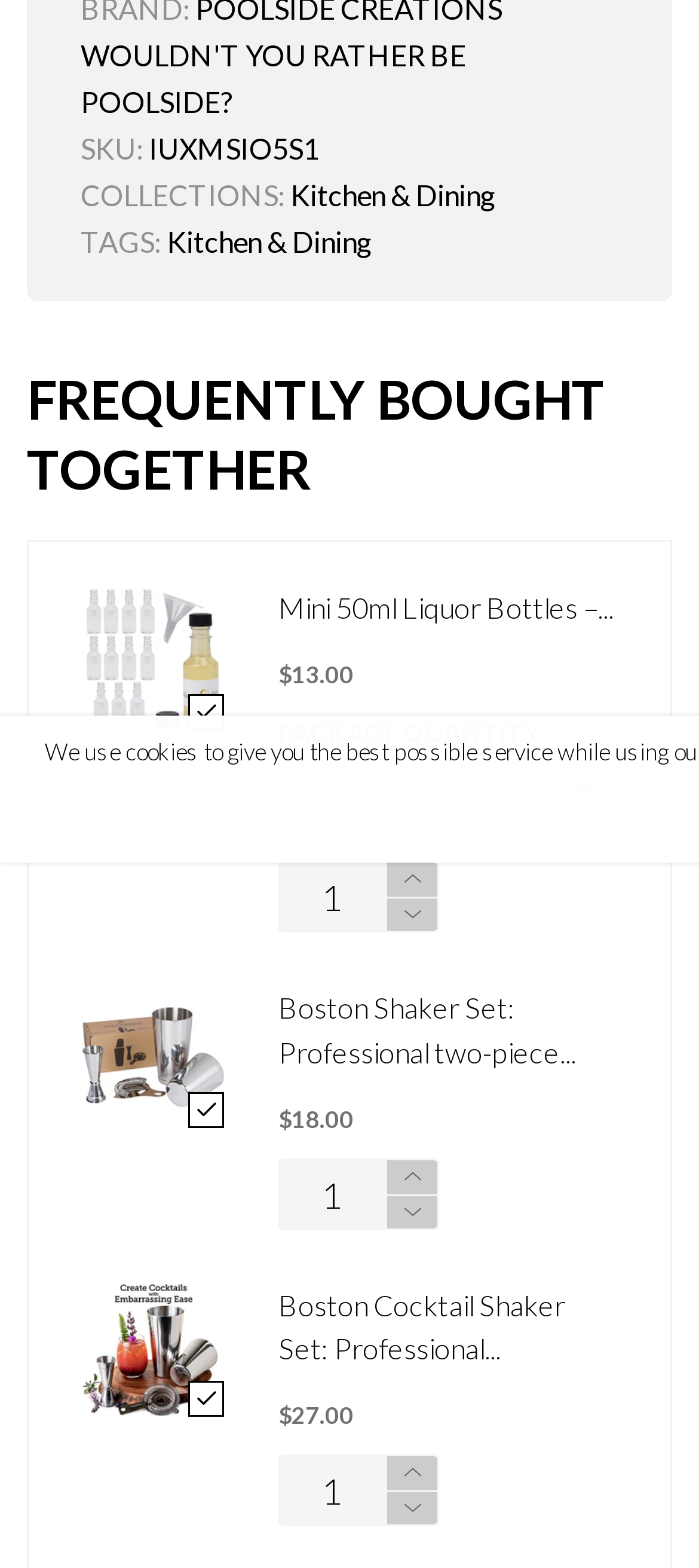Identify the bounding box coordinates of the element to click to follow this instruction: 'Click the 'Boston Shaker Set: Professional two-piece Stainless Steel Cocktail Shaker set with Hawthorne Strainer and Japanese Jigger' link'. Ensure the coordinates are four float values between 0 and 1, provided as [left, top, right, bottom].

[0.118, 0.629, 0.321, 0.72]